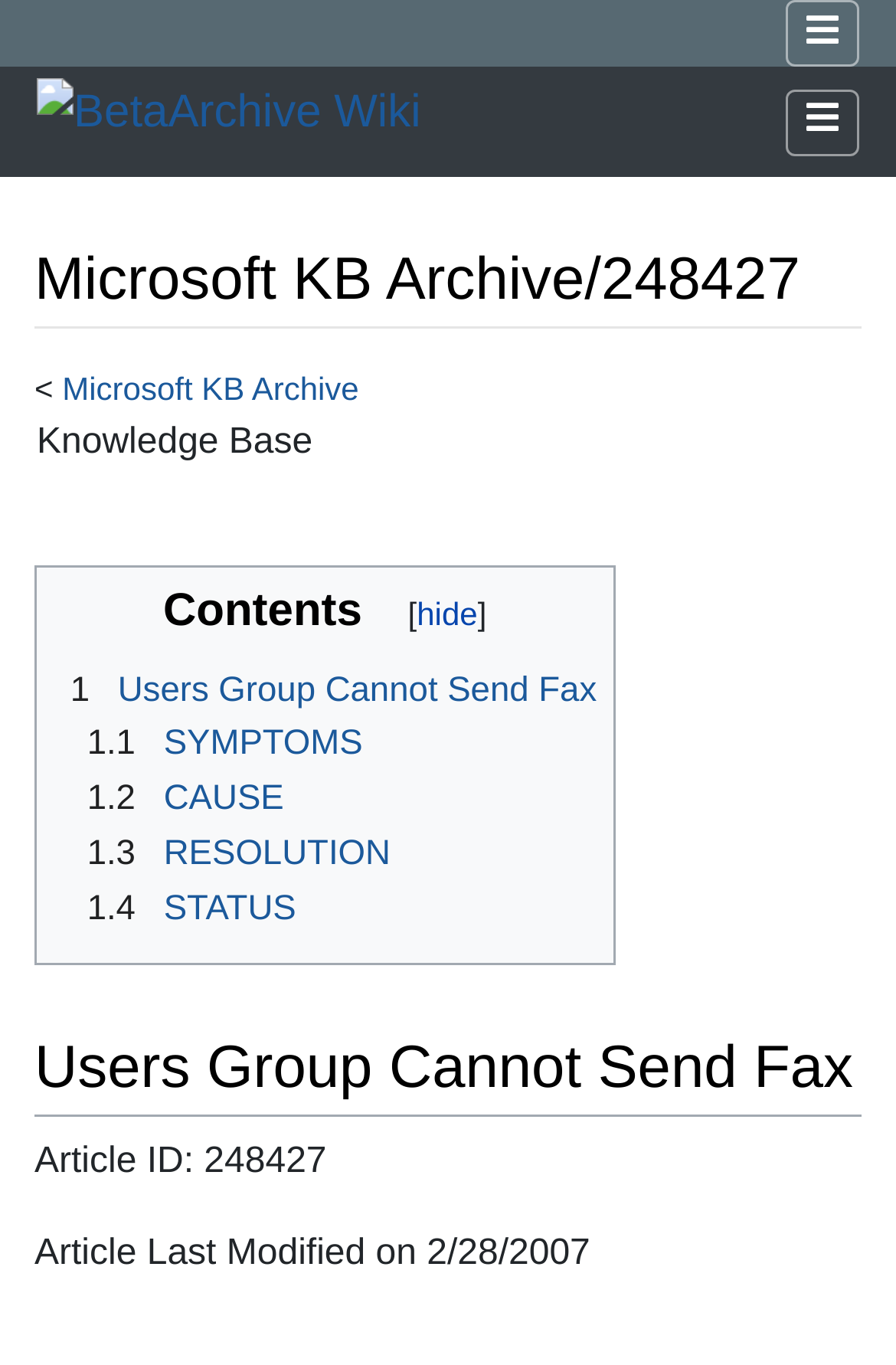Reply to the question below using a single word or brief phrase:
What is the last modified date of this article?

2/28/2007